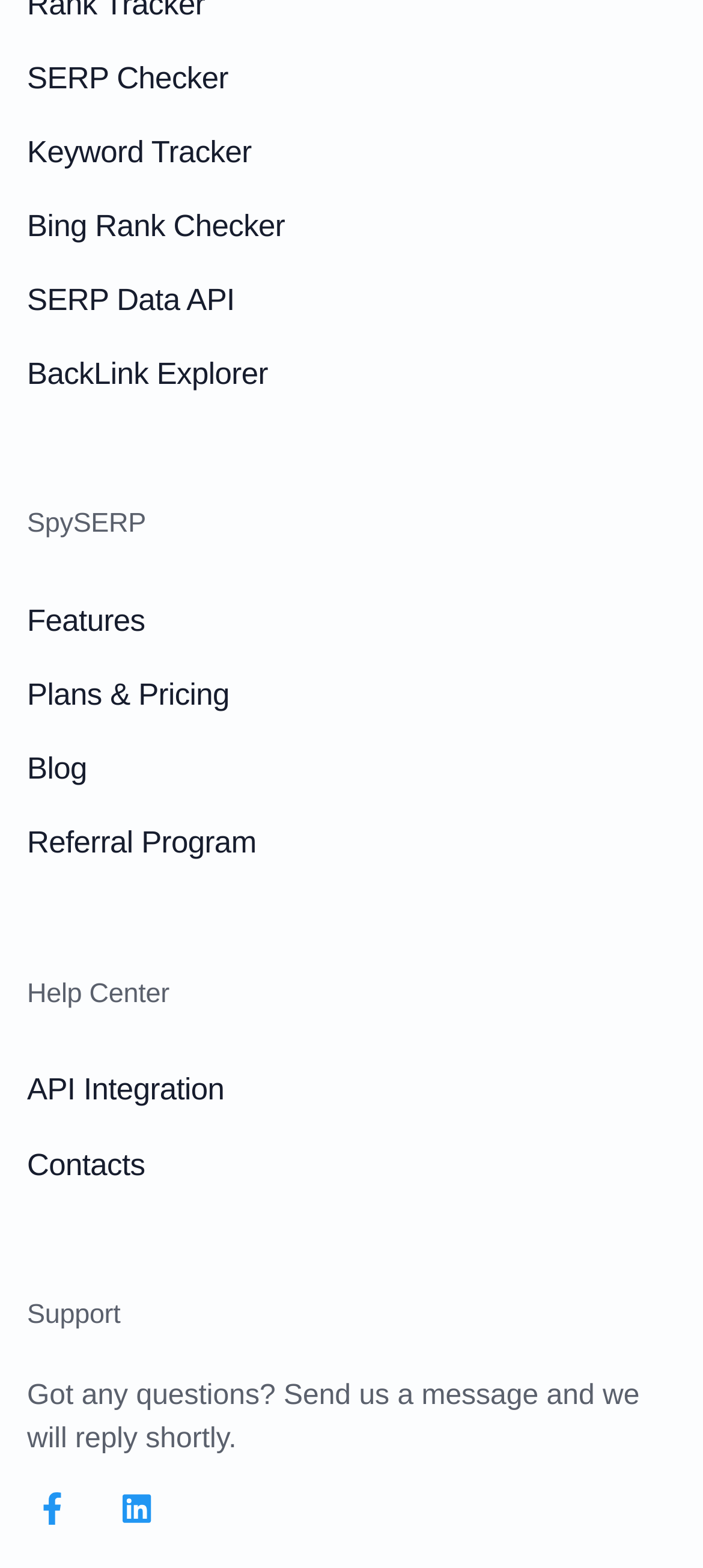Please determine the bounding box coordinates of the element's region to click in order to carry out the following instruction: "Contact us through Facebook". The coordinates should be four float numbers between 0 and 1, i.e., [left, top, right, bottom].

[0.051, 0.953, 0.097, 0.976]